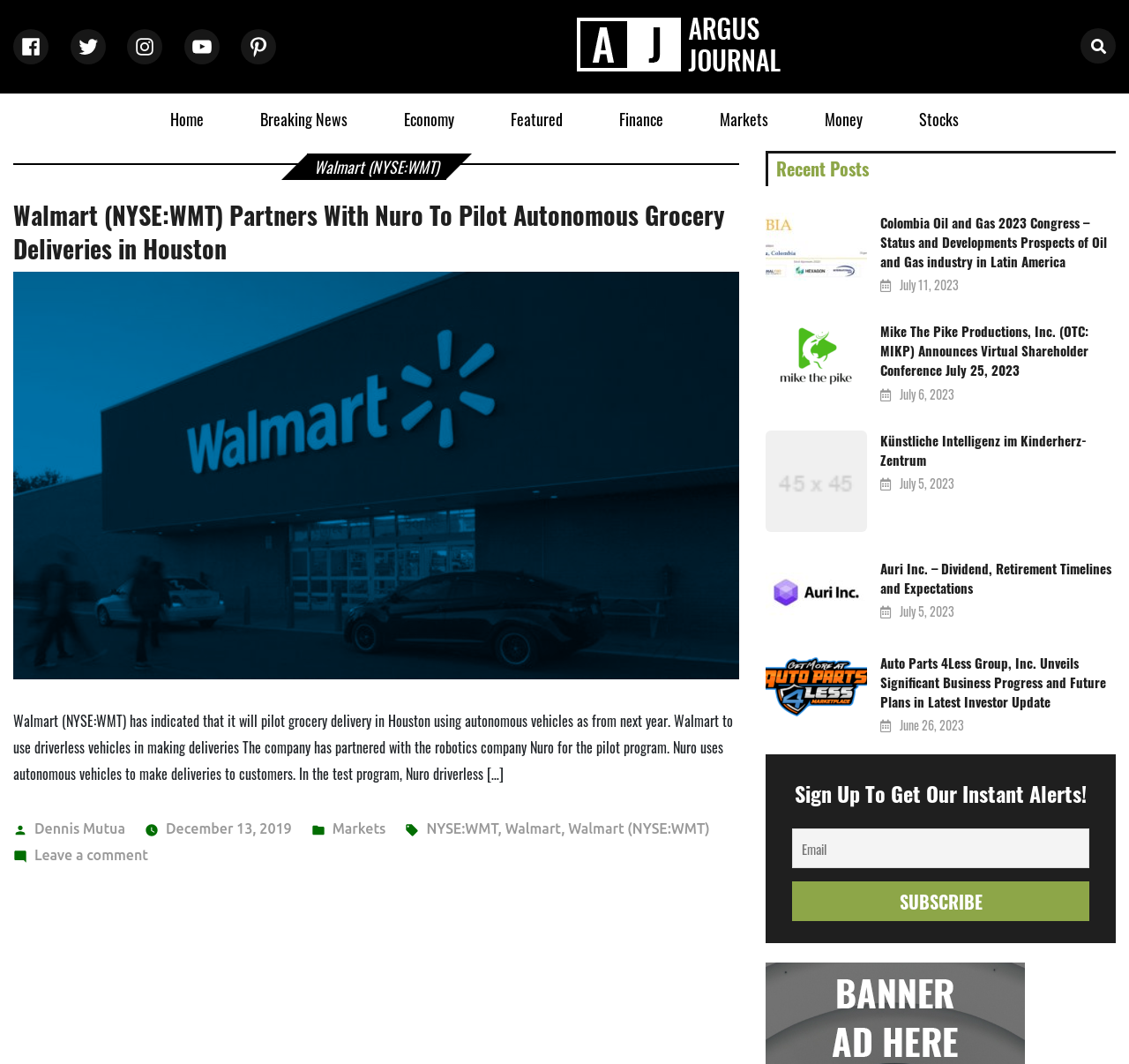What is the date of the article 'Auri Inc. – Dividend, Retirement Timelines and Expectations'?
Look at the screenshot and provide an in-depth answer.

The date of the article can be found below the article's heading, where it says 'July 5, 2023'. This indicates that the article was published on July 5, 2023.